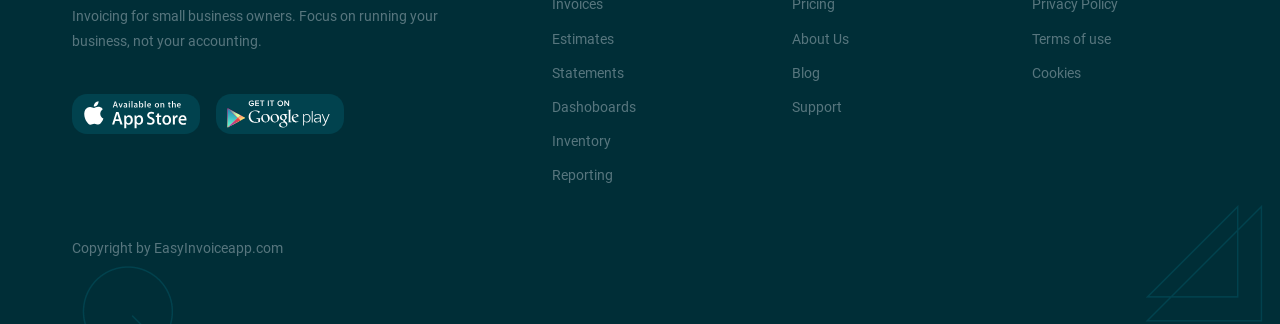Can you specify the bounding box coordinates for the region that should be clicked to fulfill this instruction: "Review terms of use".

[0.806, 0.094, 0.868, 0.147]